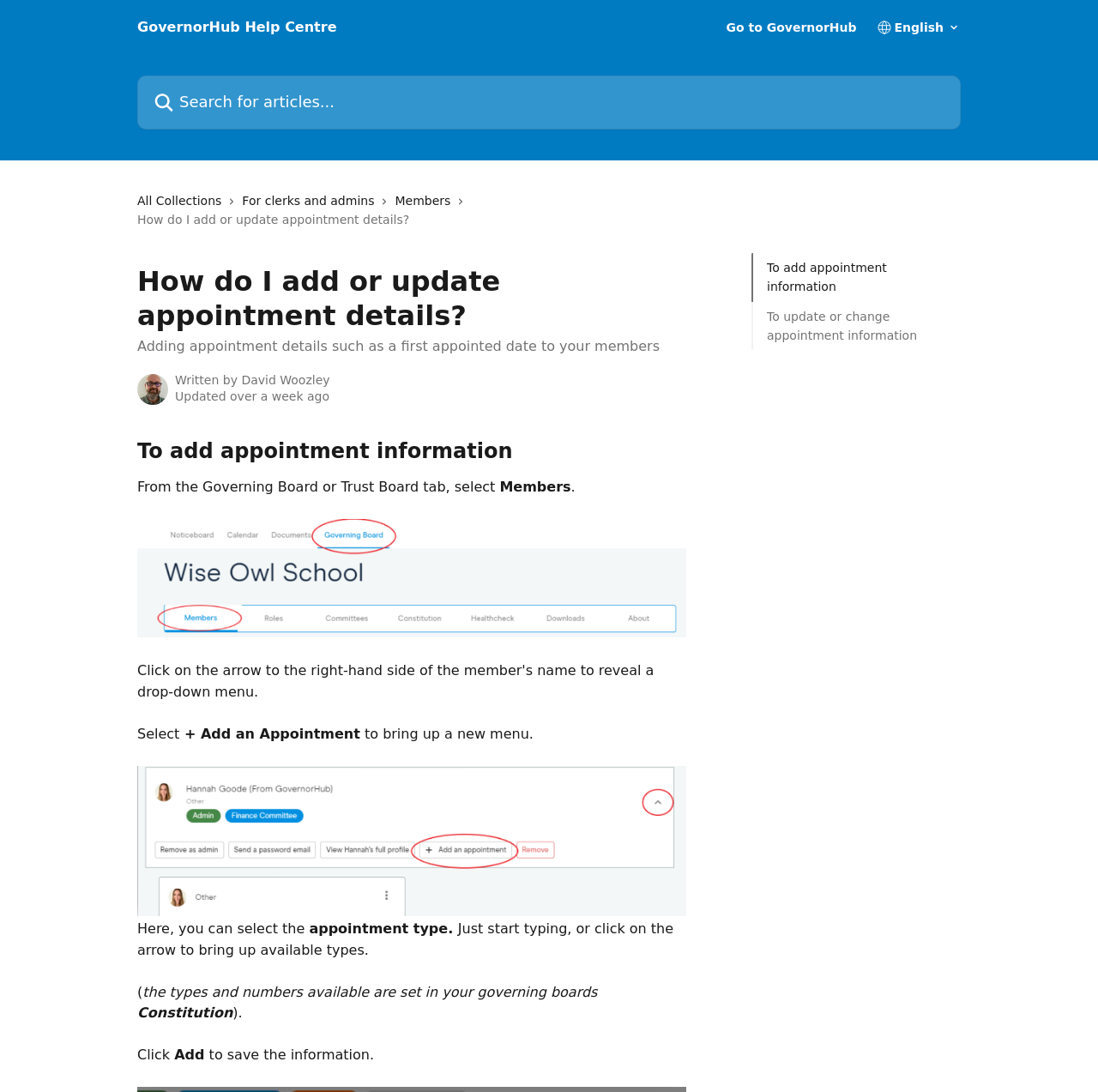Identify the bounding box coordinates for the UI element described as: "alt="CycleStyle Australia"". The coordinates should be provided as four floats between 0 and 1: [left, top, right, bottom].

None